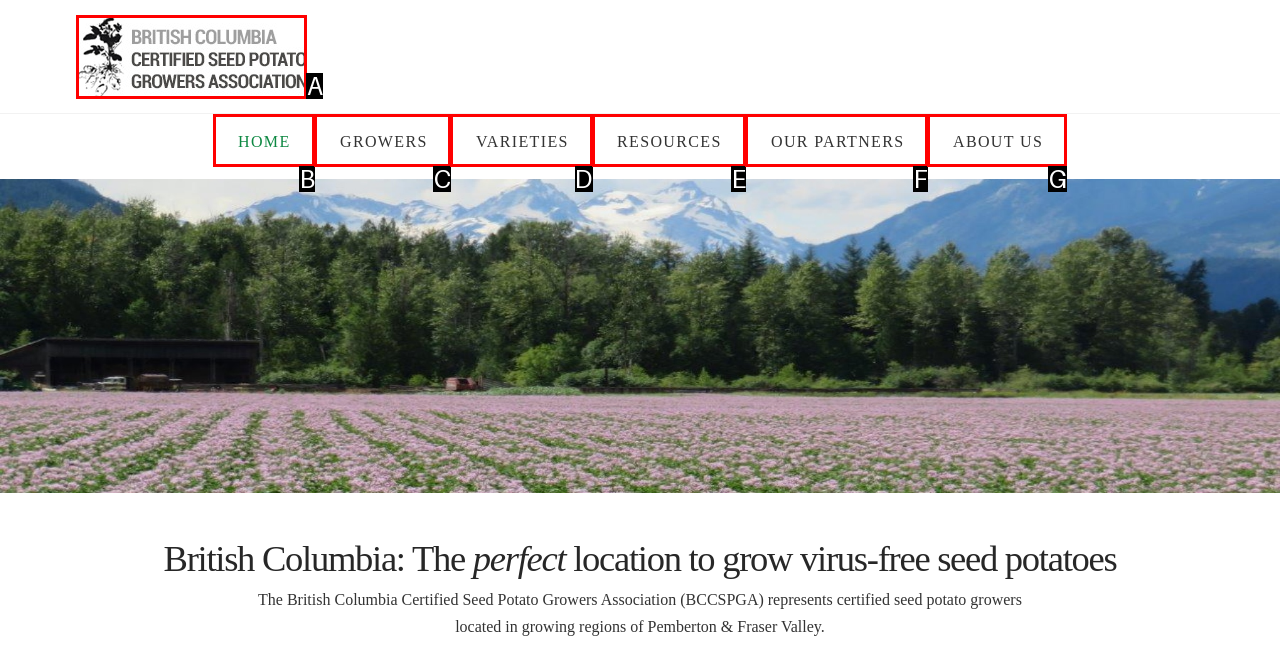Which option best describes: Our Partners
Respond with the letter of the appropriate choice.

F